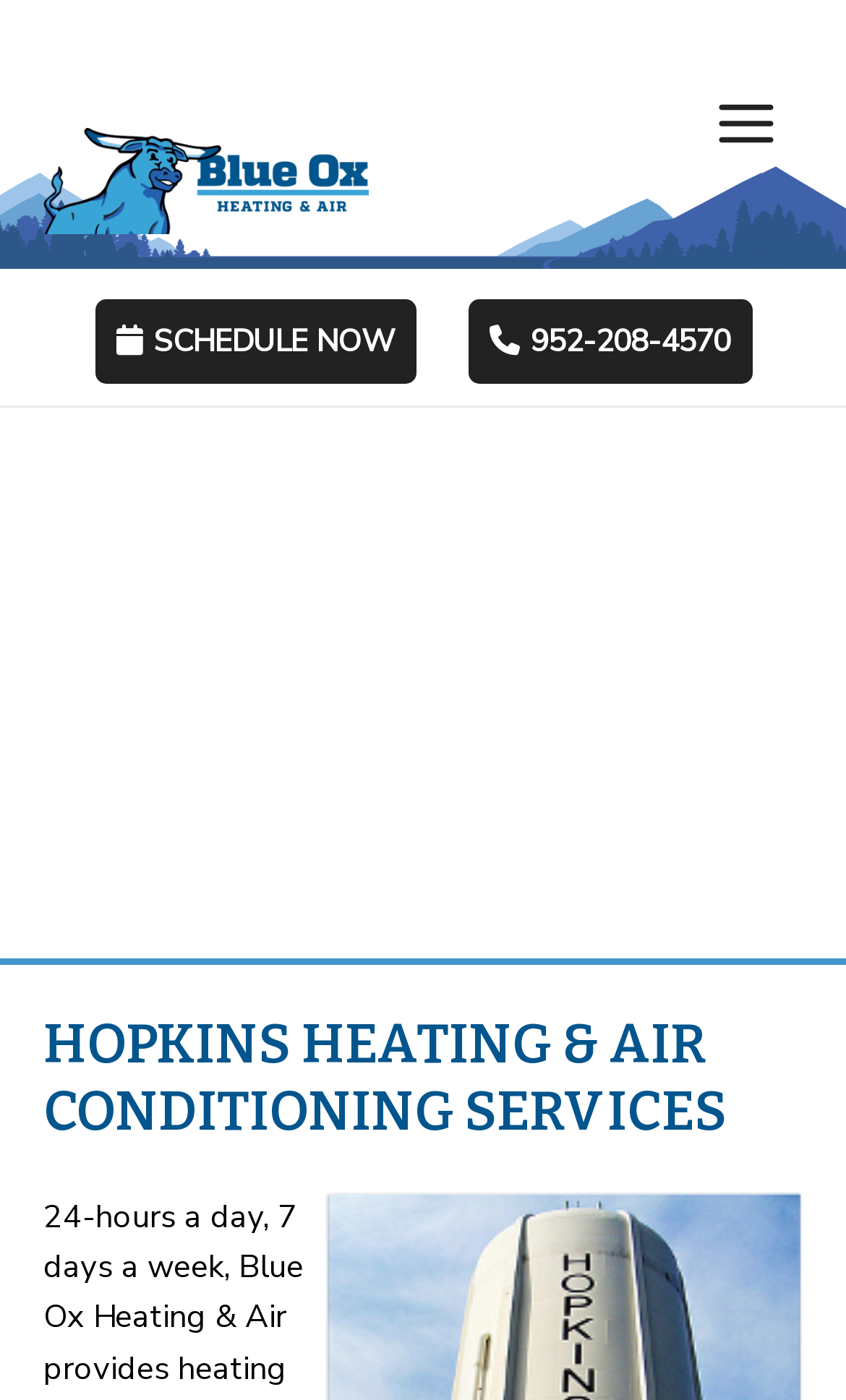Write an extensive caption that covers every aspect of the webpage.

The webpage is about Blue Ox Heating & Air, a company providing heating and cooling services in Hopkins and surrounding areas. At the top left corner, there is a Blue Ox logo, which is an image linked to the company's website. Next to the logo, there is a main menu button on the top right corner, accompanied by a small icon.

Below the logo and main menu button, there is a section with two links: "SCHEDULE NOW" and a phone number "952-208-4570". This section is part of the header widget.

The main content of the webpage is a section titled "HOPKINS HEATING & AIR CONDITIONING SERVICES", which takes up most of the page. This section likely contains information about the company's services, but the exact content is not specified.